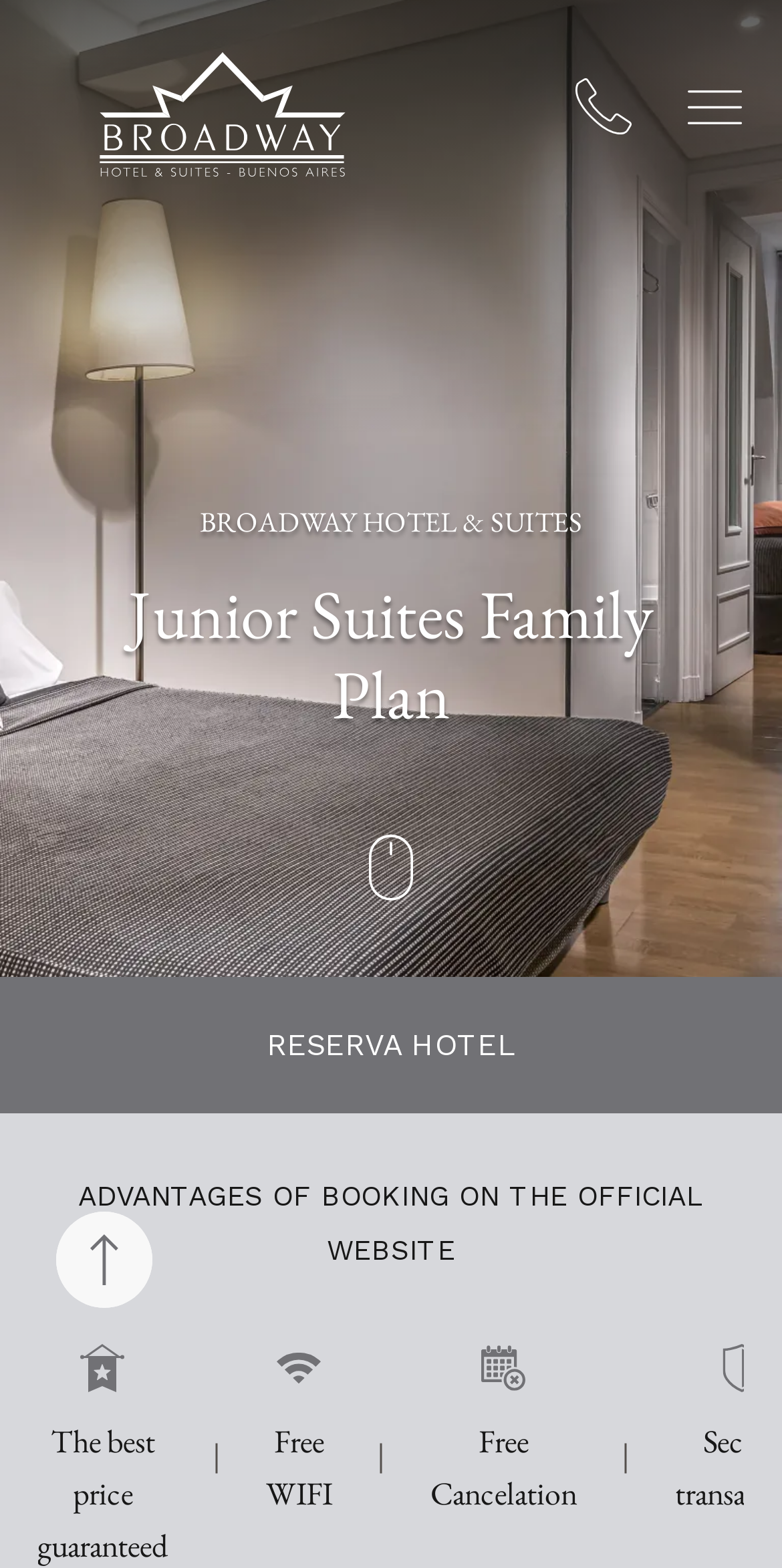Give a short answer to this question using one word or a phrase:
What is the text above the 'Junior Suites Family Plan' image?

BROADWAY HOTEL & SUITES